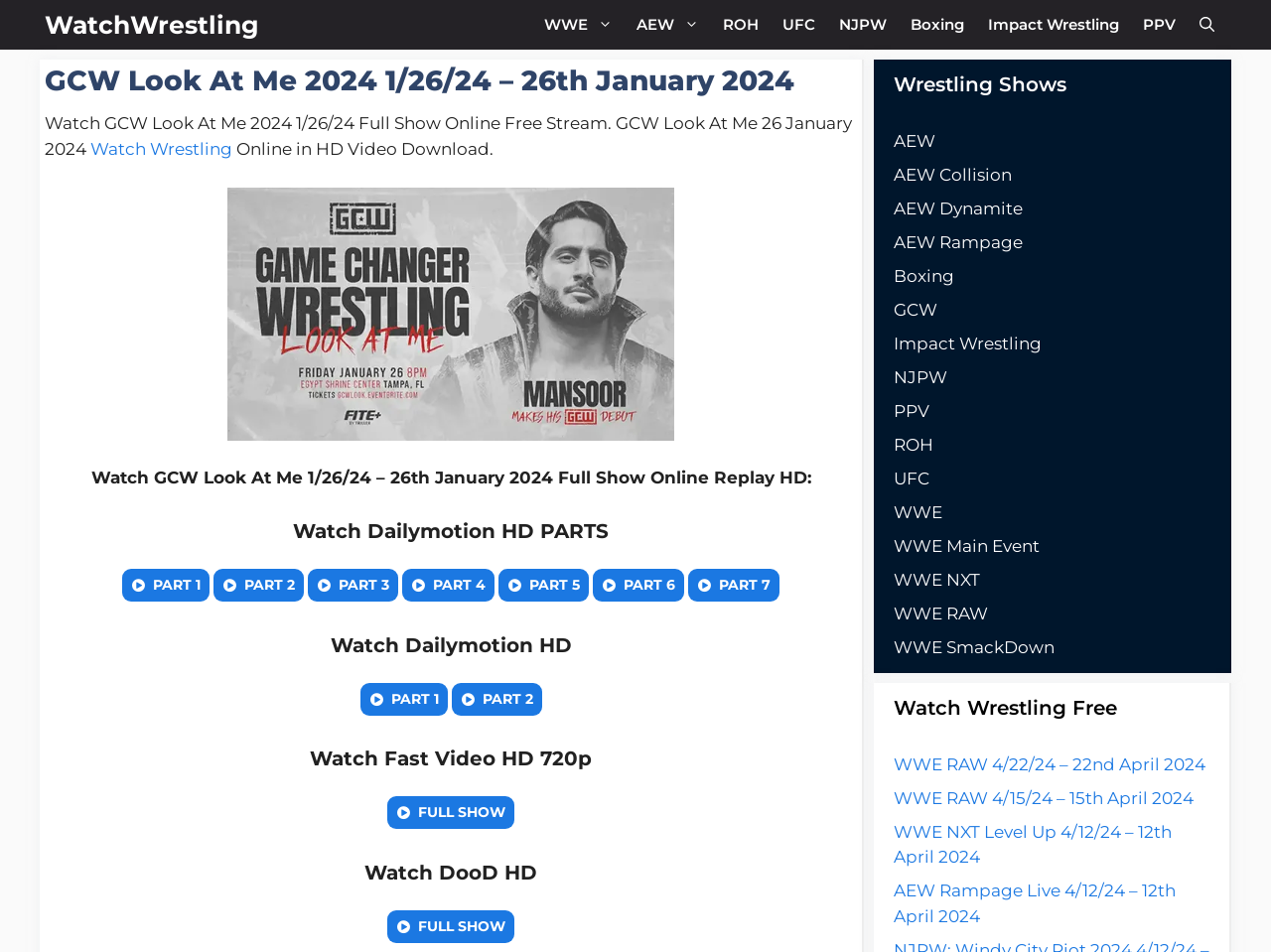Give a succinct answer to this question in a single word or phrase: 
What is the name of the wrestling organization with the most links?

WWE